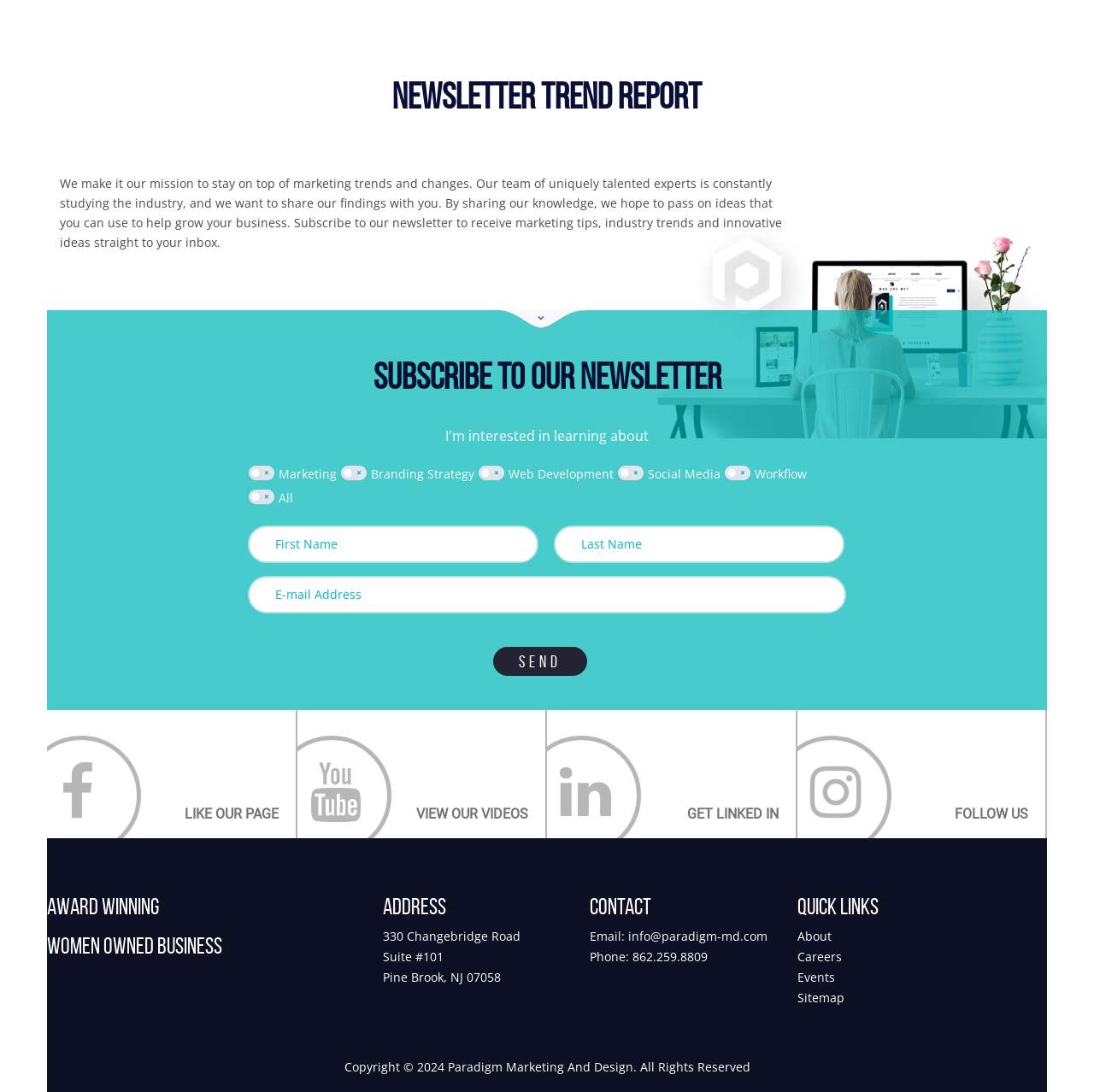Reply to the question with a single word or phrase:
How many checkboxes are there for newsletter subscription?

6